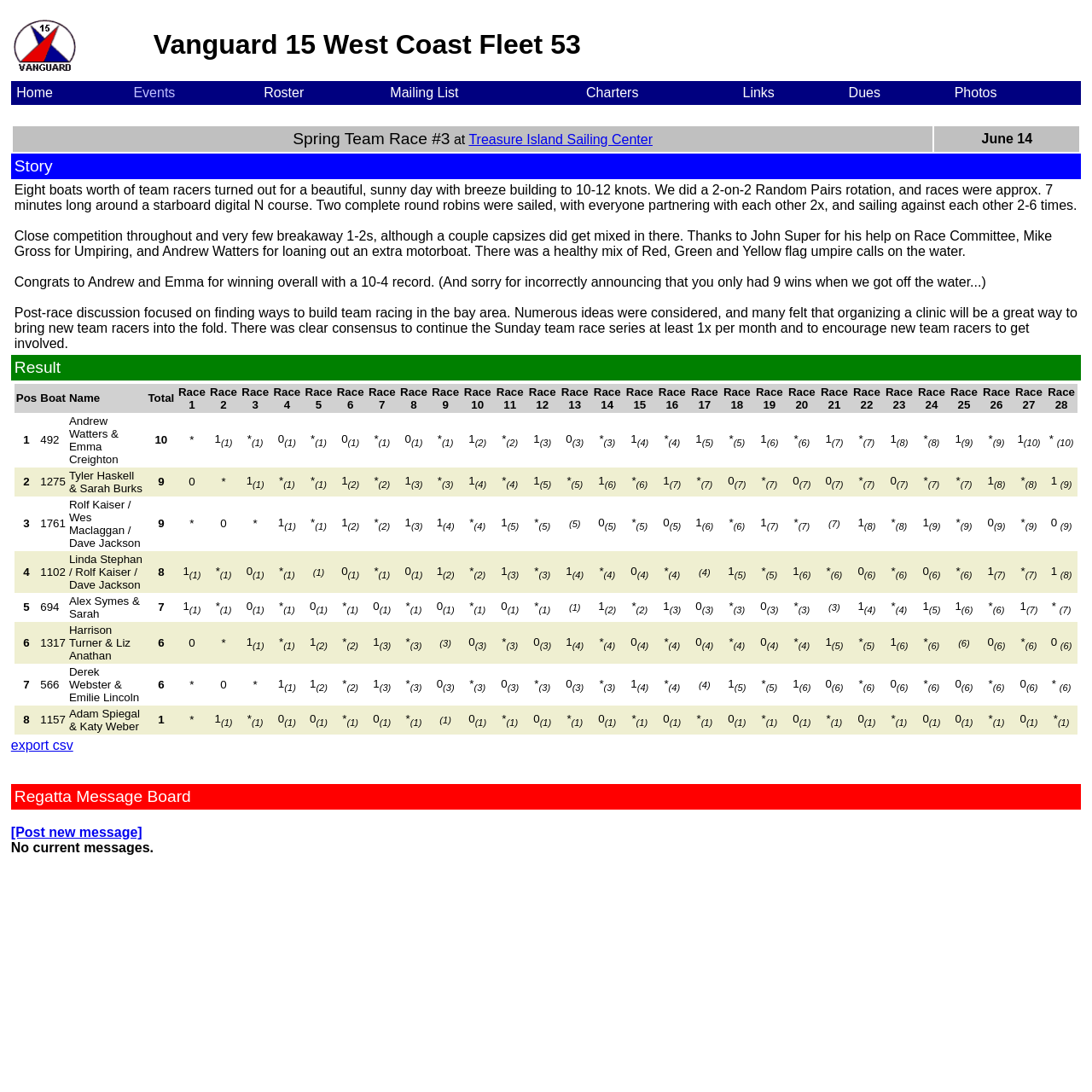Please find and provide the title of the webpage.

Vanguard 15 West Coast Fleet 53